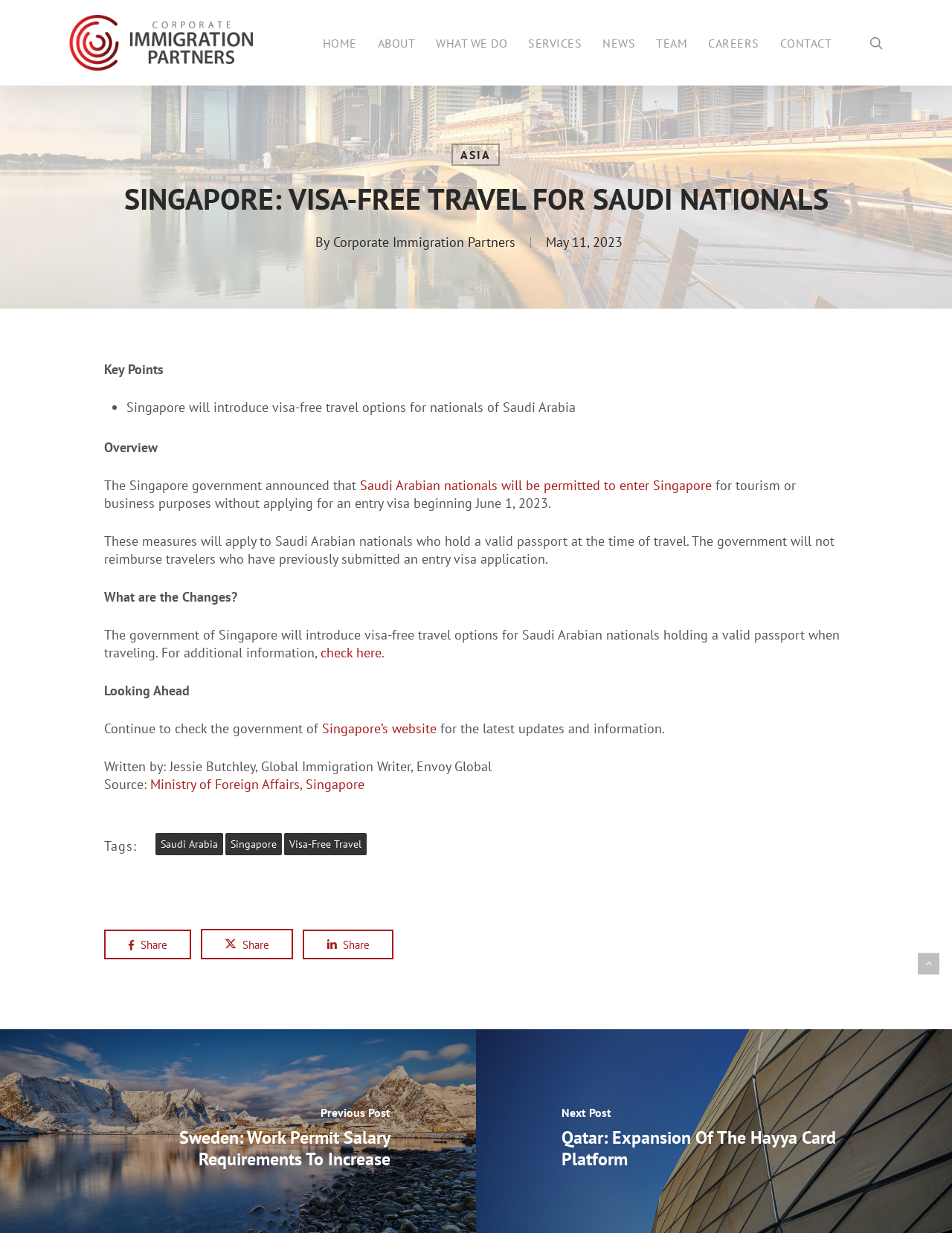Provide the bounding box coordinates of the section that needs to be clicked to accomplish the following instruction: "Read the 'SINGAPORE: VISA-FREE TRAVEL FOR SAUDI NATIONALS' article."

[0.109, 0.135, 0.891, 0.187]